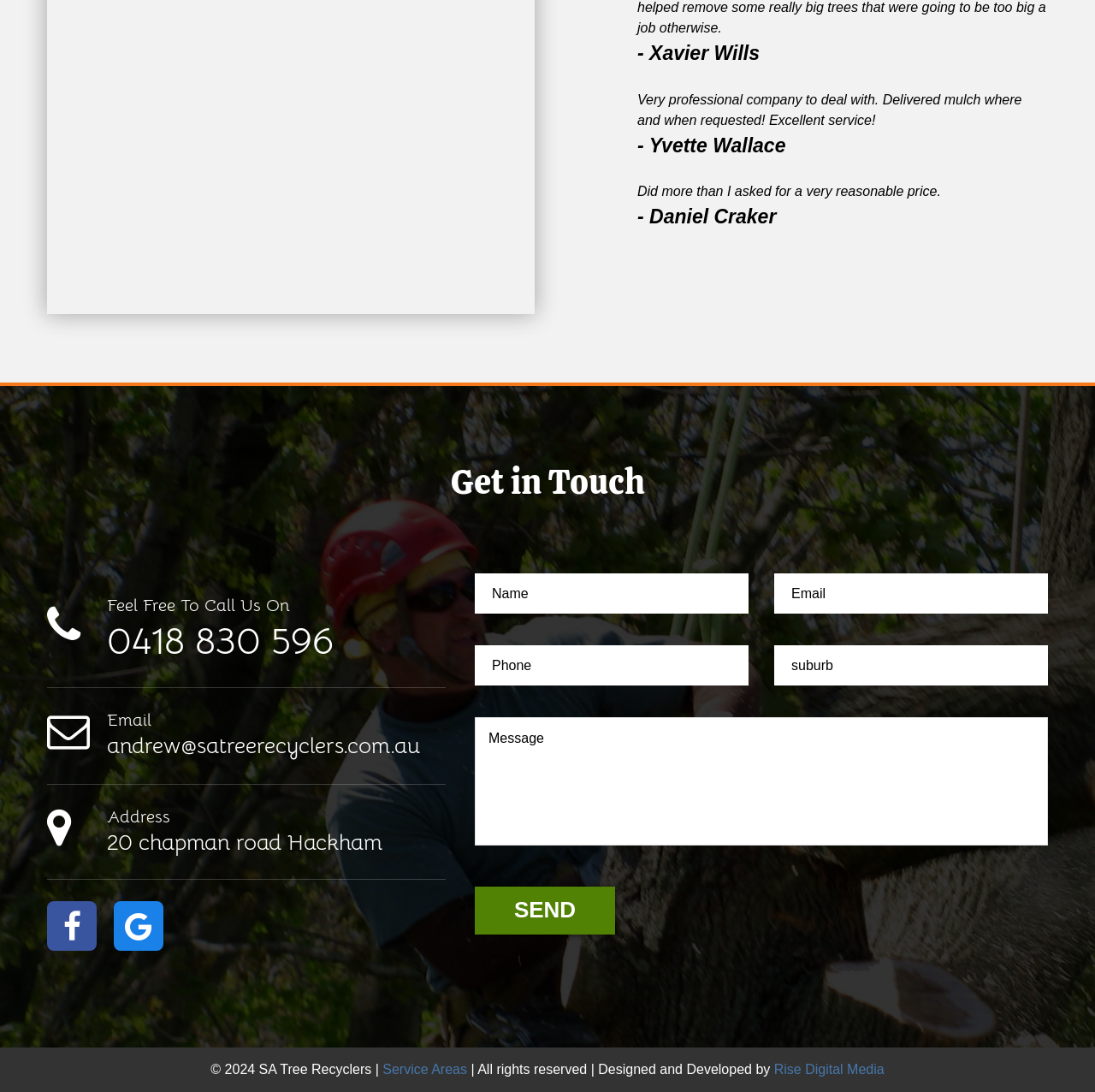Please determine the bounding box coordinates of the clickable area required to carry out the following instruction: "Click the 'Feel Free To Call Us On 0418 830 596' link". The coordinates must be four float numbers between 0 and 1, represented as [left, top, right, bottom].

[0.098, 0.545, 0.407, 0.609]